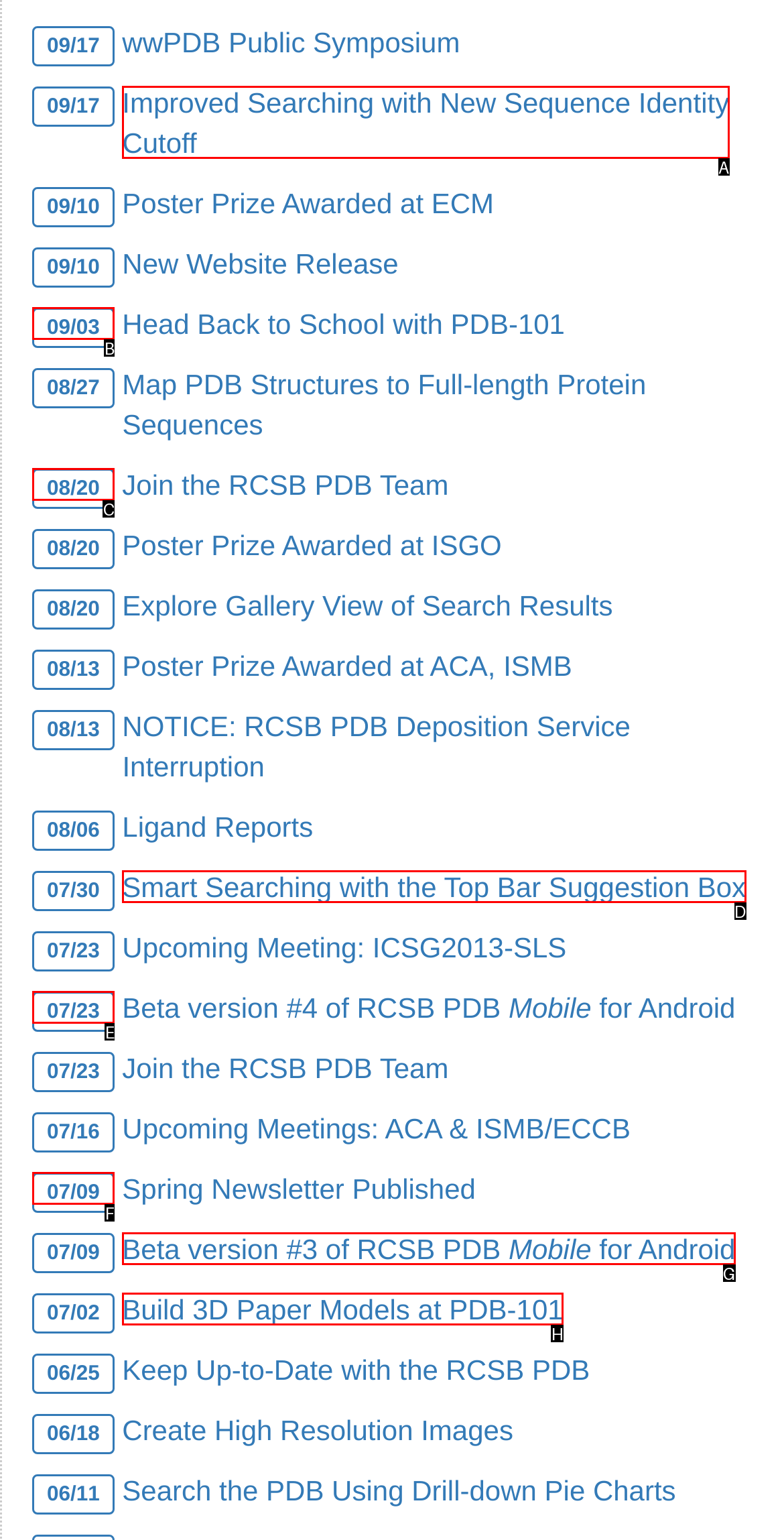To complete the task: Read article about Black Panther 2, which option should I click? Answer with the appropriate letter from the provided choices.

None